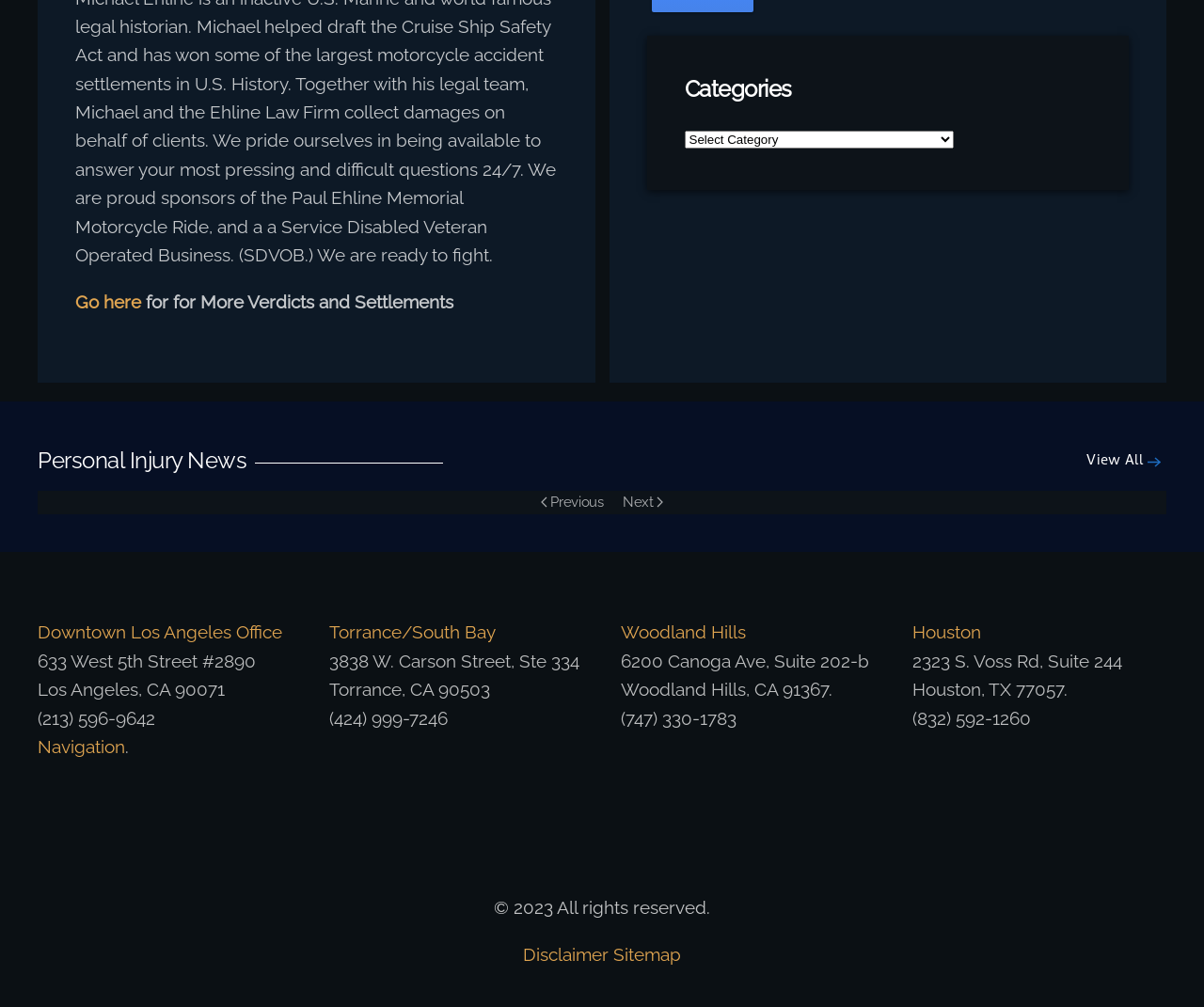Determine the bounding box coordinates of the clickable element to complete this instruction: "Go to categories page". Provide the coordinates in the format of four float numbers between 0 and 1, [left, top, right, bottom].

[0.568, 0.13, 0.792, 0.148]